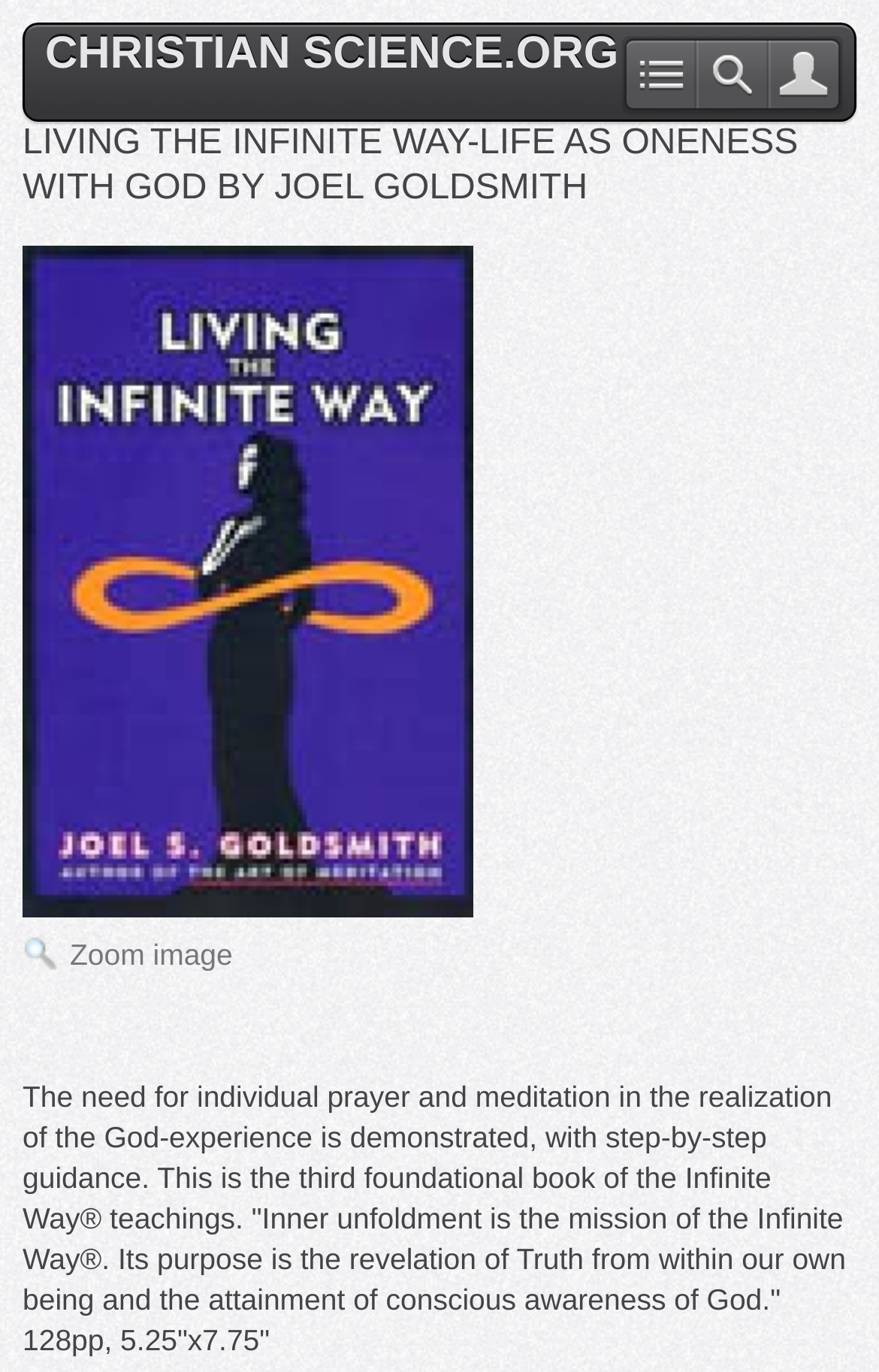Who is the author of the book?
Please elaborate on the answer to the question with detailed information.

I found the author's name 'Joel Goldsmith' in the heading 'LIVING THE INFINITE WAY-LIFE AS ONENESS WITH GOD BY JOEL GOLDSMITH' and the image description 'Living the Infinite Way-Life as Oneness with God by Joel Goldsmith'.